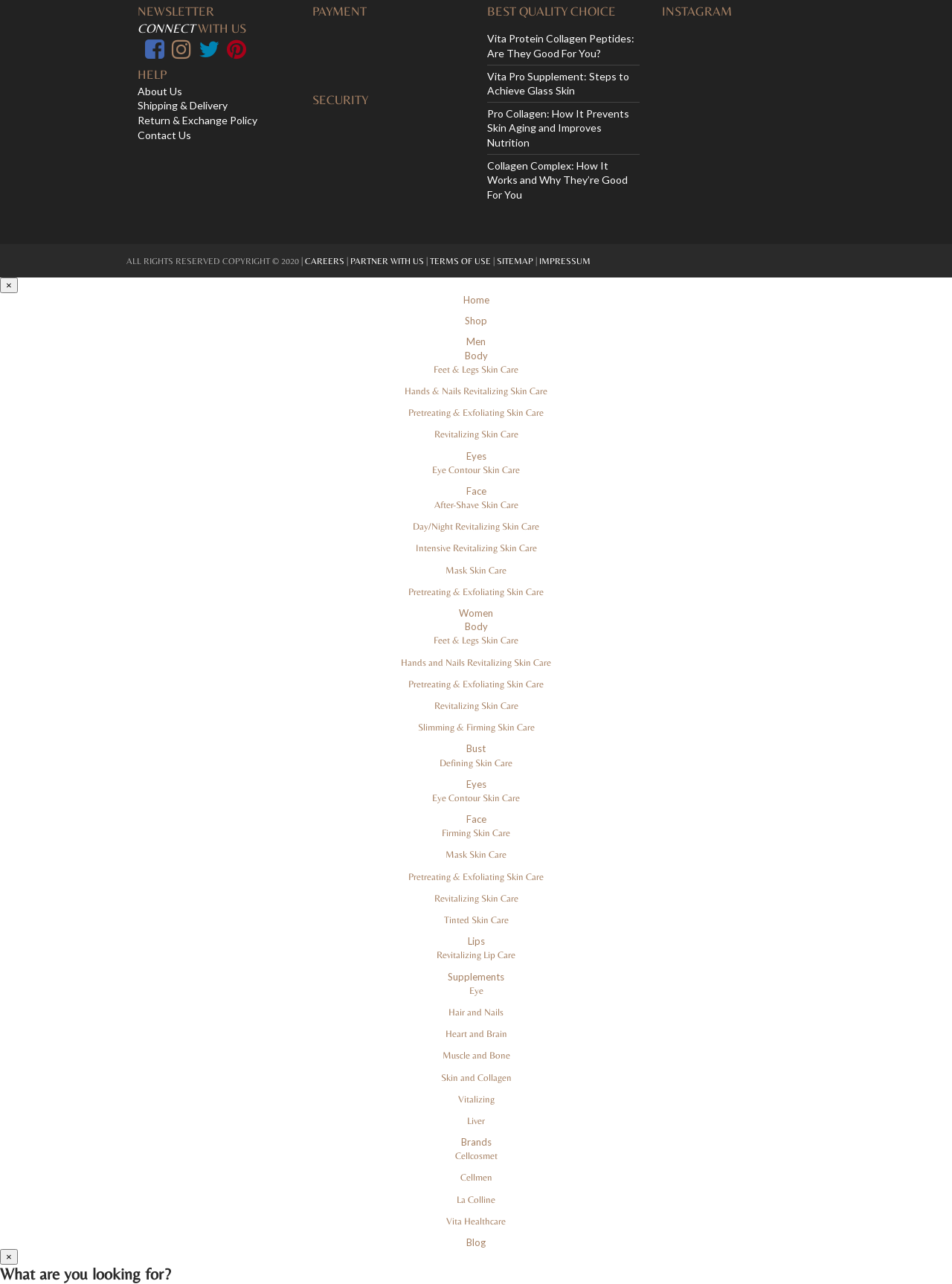Identify the bounding box for the UI element described as: "Return & Exchange Policy". The coordinates should be four float numbers between 0 and 1, i.e., [left, top, right, bottom].

[0.145, 0.089, 0.27, 0.098]